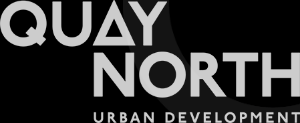What is the company's focus area?
Using the visual information, respond with a single word or phrase.

Urban development